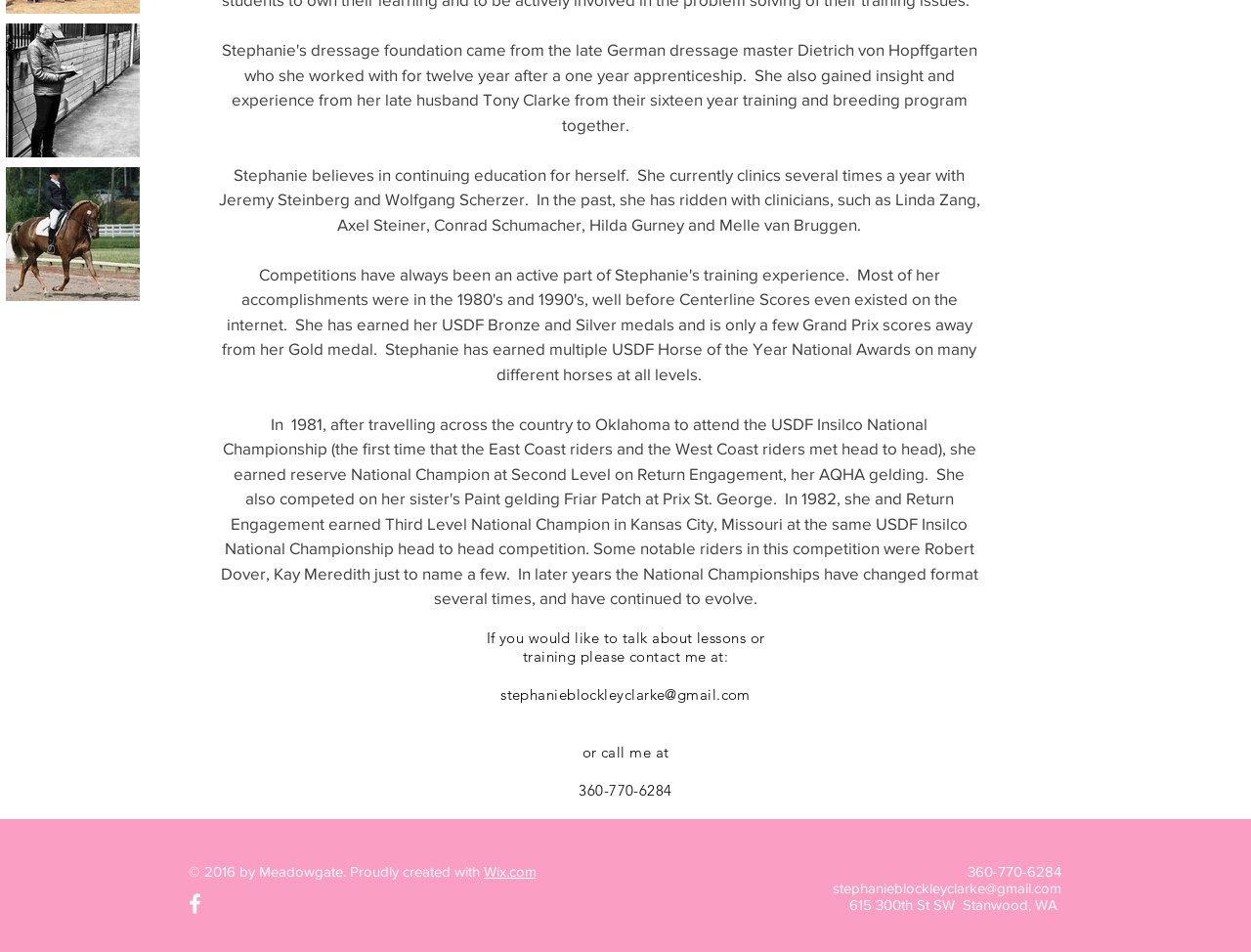Locate and provide the bounding box coordinates for the HTML element that matches this description: "aria-label="White Facebook Icon"".

[0.145, 0.935, 0.166, 0.963]